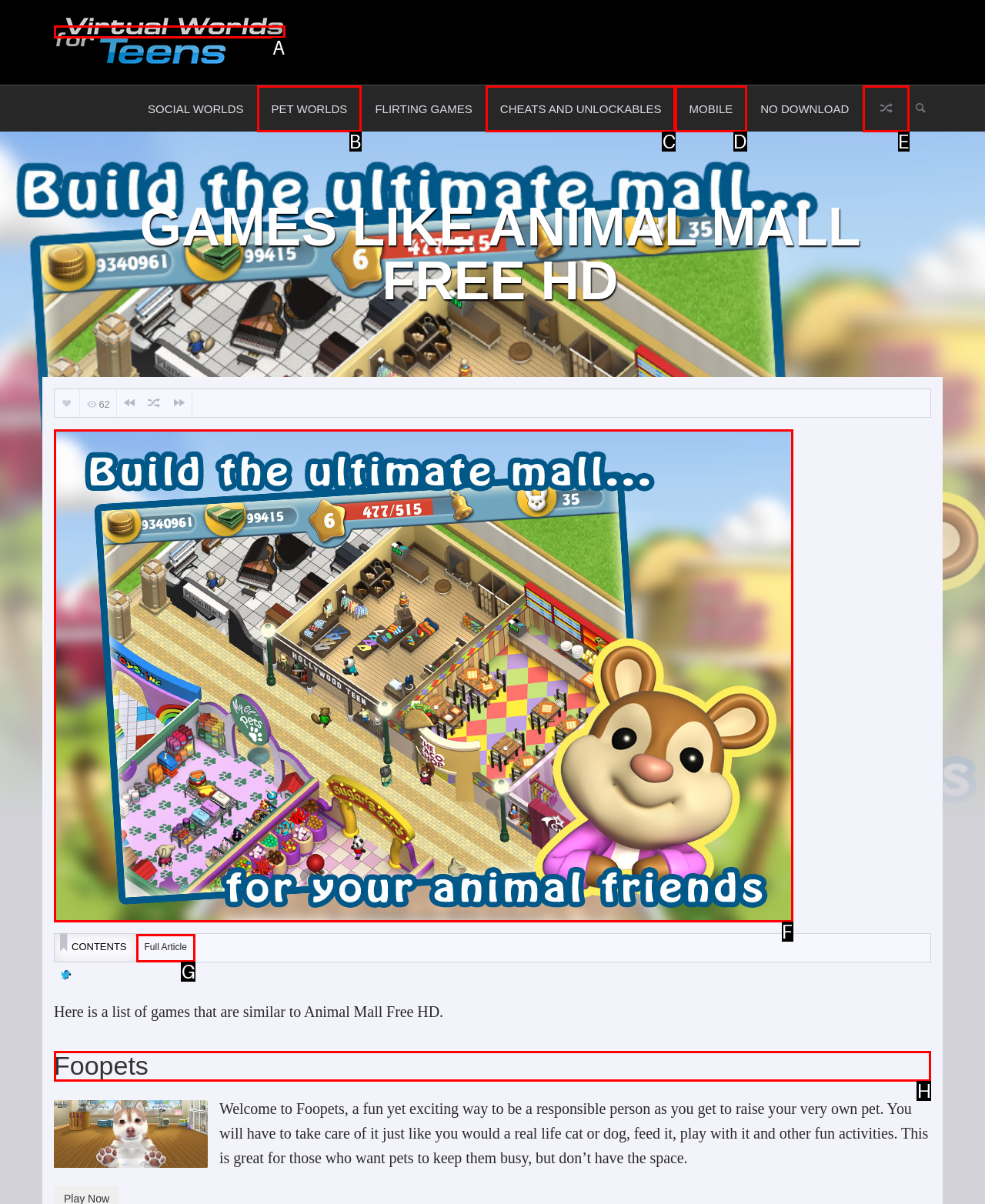Identify the correct HTML element to click for the task: Explore Foopets. Provide the letter of your choice.

H